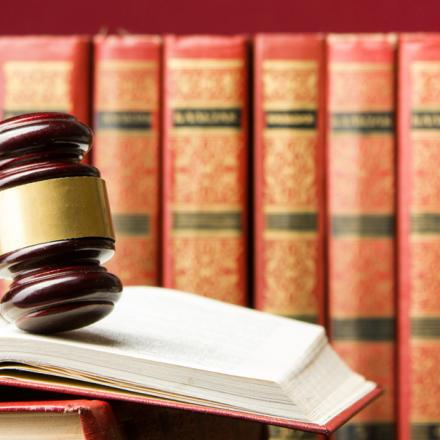Give a detailed account of the elements present in the image.

The image features a traditional wooden gavel resting atop an open law book, symbolizing the legal profession. Behind the gavel, a collection of red-bound law books creates a richly scholarly backdrop, emphasizing the depth of legal knowledge and authority. This scene captures the essence of legal practice, illustrating how law professionals, such as lemon law attorneys, navigate complex statutes to advocate for consumers. The juxtaposition of the gavel and the law texts highlights the critical role of legal expertise in upholding consumer rights, particularly in the context of legislation designed to protect individuals from defective vehicles. This imagery resonates with themes of justice, accountability, and the pursuit of legal remedies in a challenging landscape.